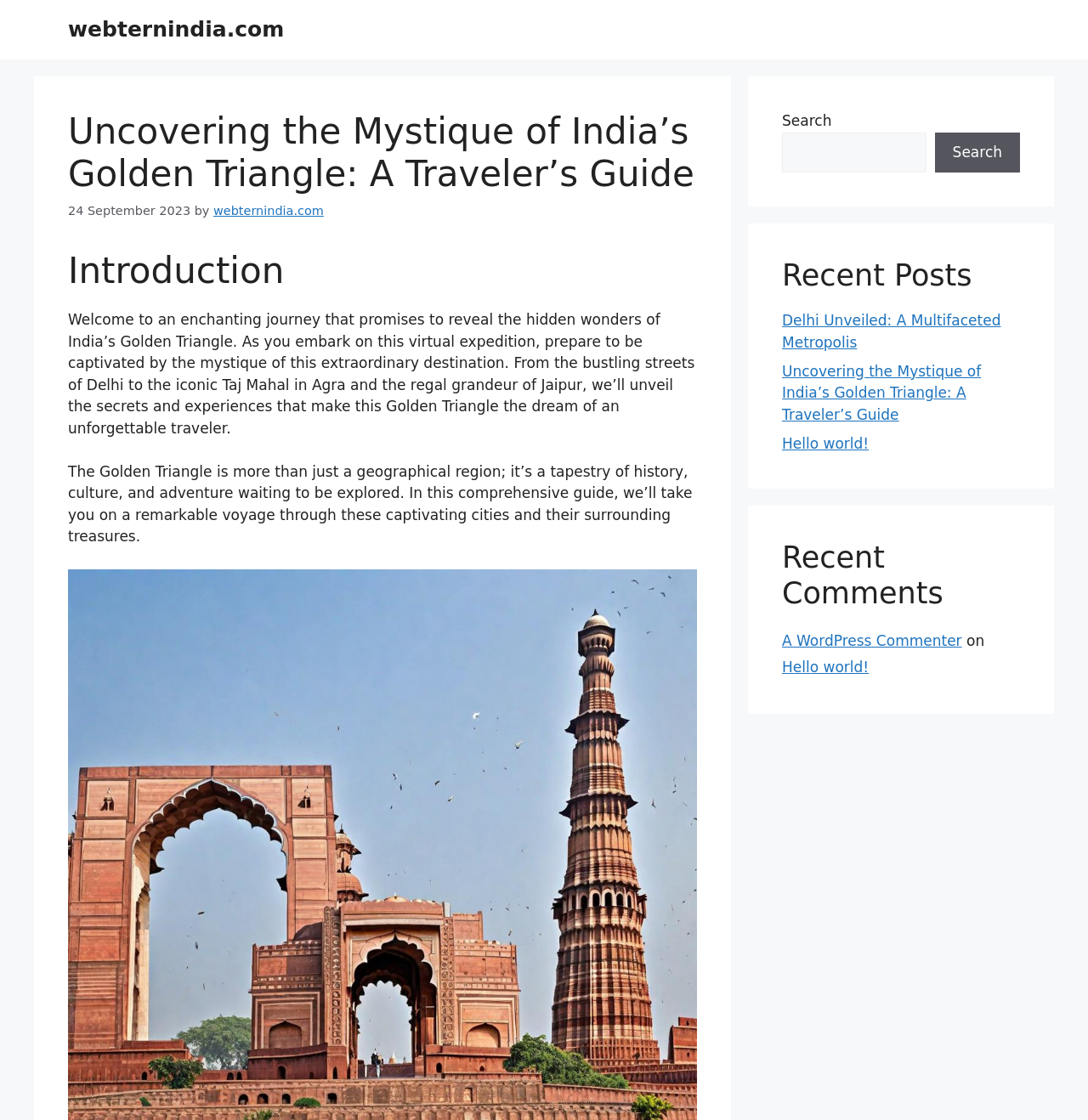Look at the image and answer the question in detail:
What is the Golden Triangle?

According to the introduction section, the Golden Triangle is more than just a geographical region; it's a tapestry of history, culture, and adventure waiting to be explored.